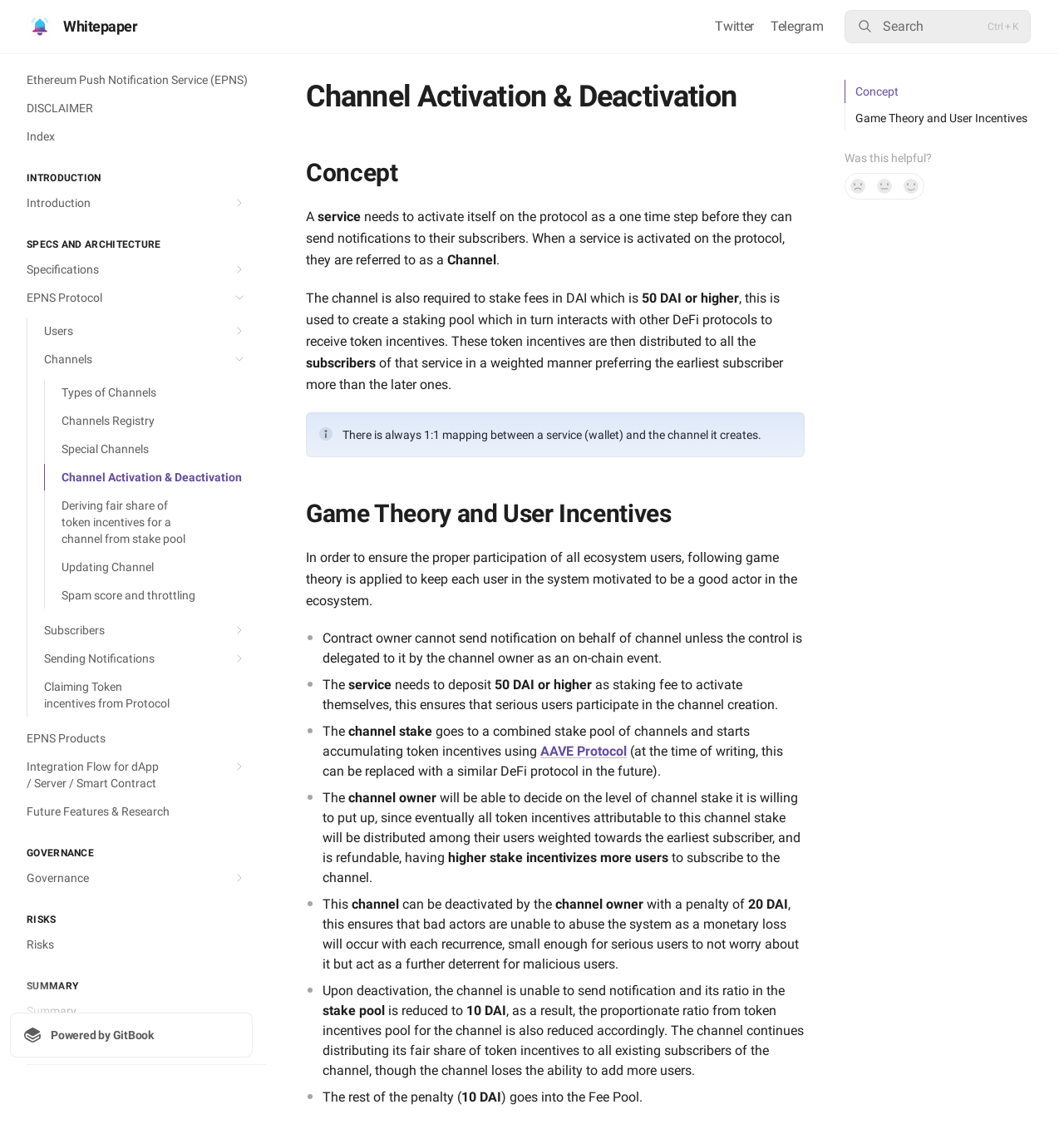Give a one-word or short-phrase answer to the following question: 
What is the minimum amount of DAI required for staking fees?

50 DAI